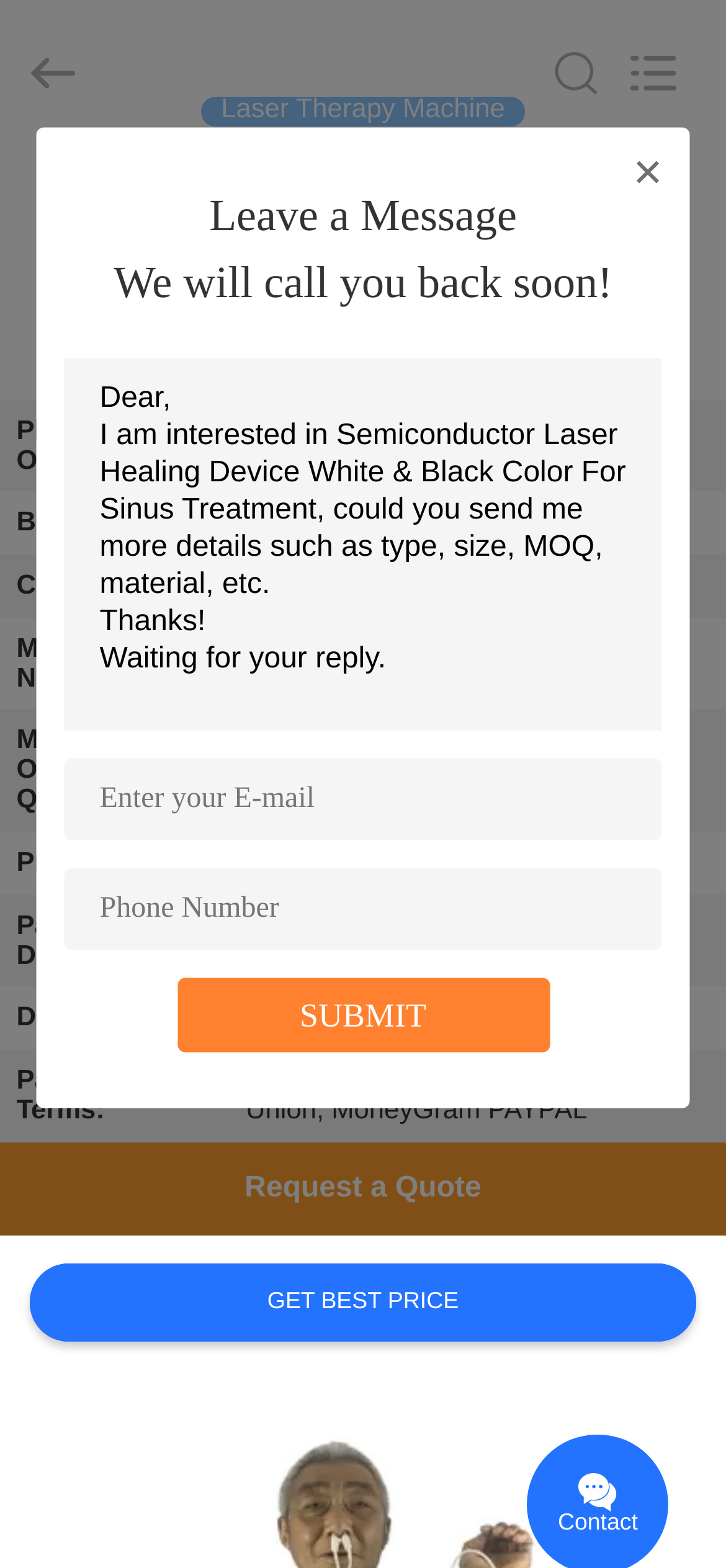Specify the bounding box coordinates of the element's region that should be clicked to achieve the following instruction: "Request a quote". The bounding box coordinates consist of four float numbers between 0 and 1, in the format [left, top, right, bottom].

[0.0, 0.729, 1.0, 0.788]